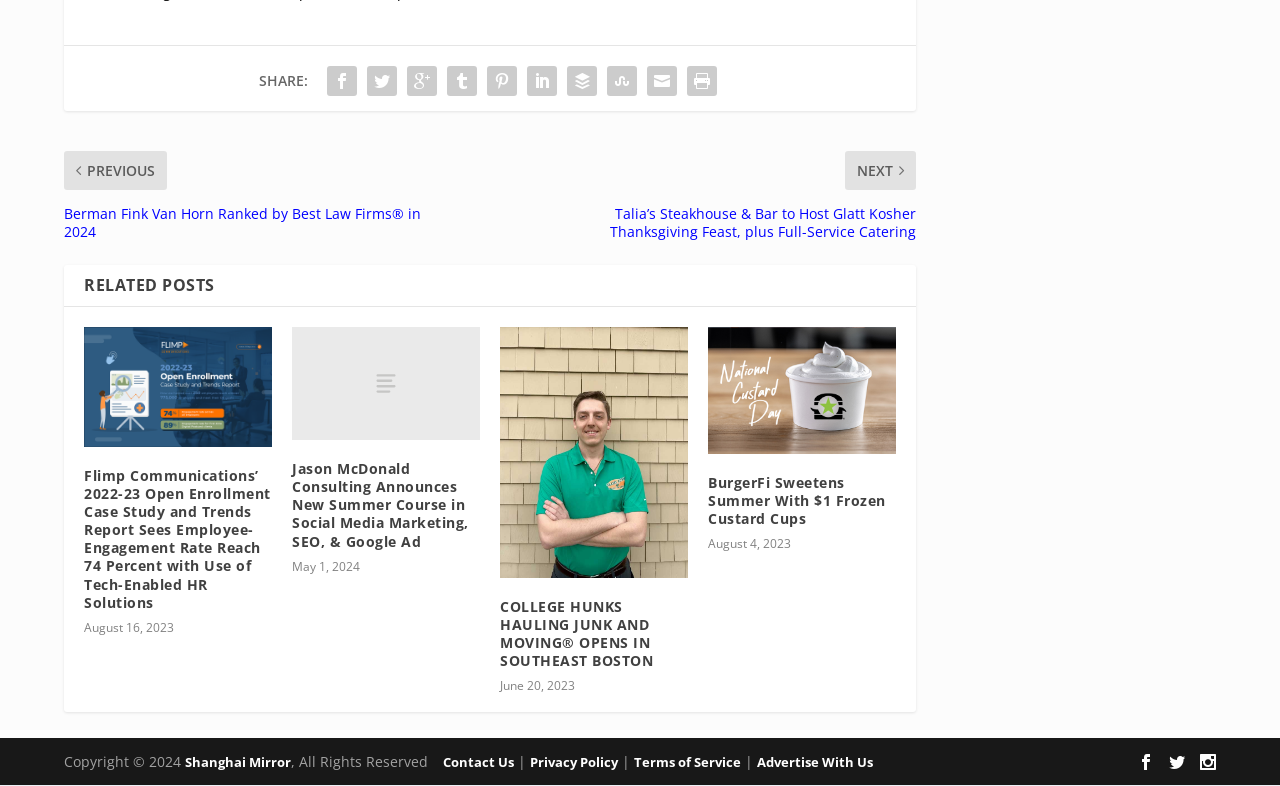Please identify the bounding box coordinates of the element's region that I should click in order to complete the following instruction: "View related post". The bounding box coordinates consist of four float numbers between 0 and 1, i.e., [left, top, right, bottom].

[0.05, 0.304, 0.716, 0.356]